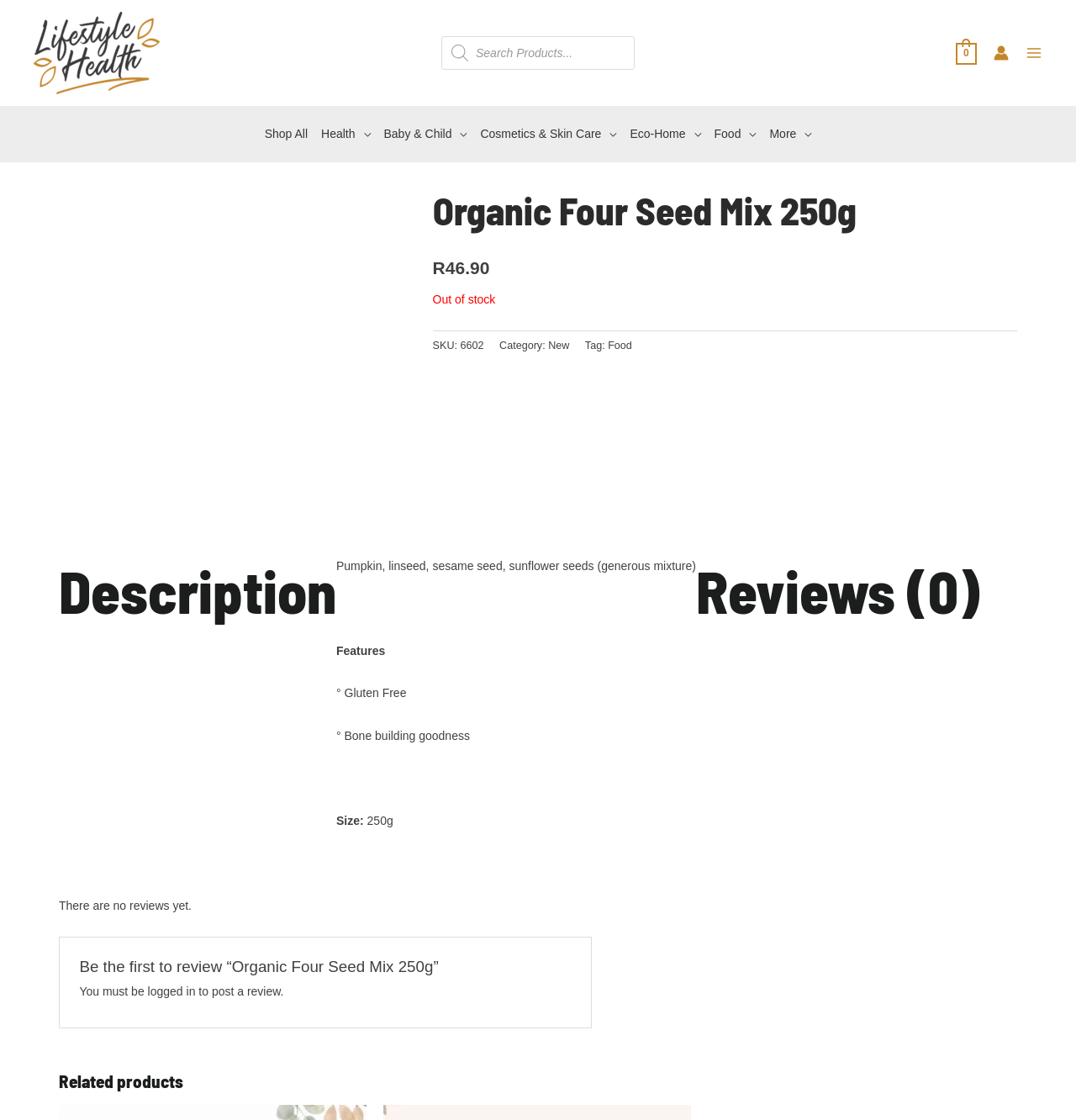Predict the bounding box coordinates of the area that should be clicked to accomplish the following instruction: "Open main menu". The bounding box coordinates should consist of four float numbers between 0 and 1, i.e., [left, top, right, bottom].

[0.953, 0.031, 0.969, 0.064]